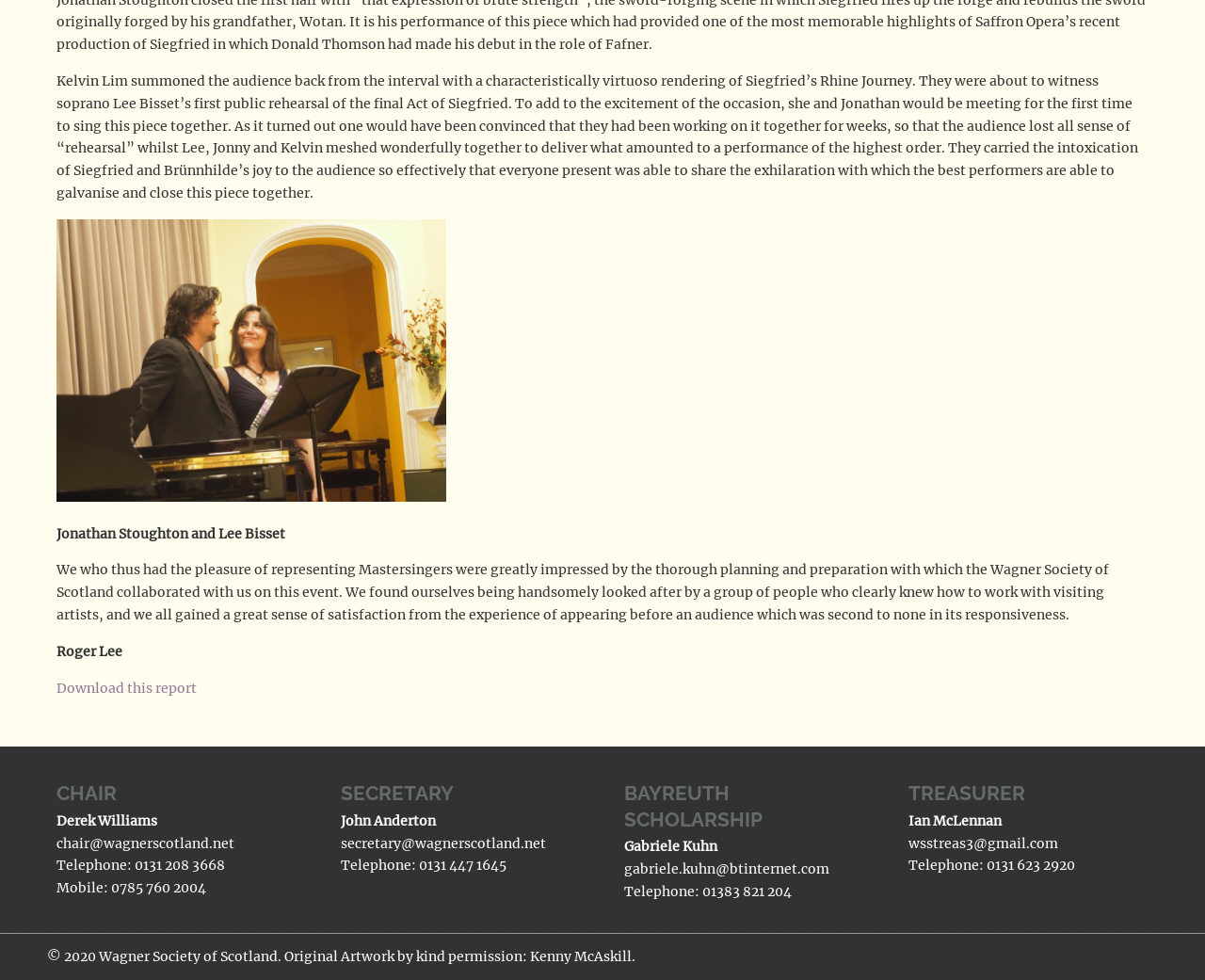Who performed Siegfried’s Rhine Journey?
Deliver a detailed and extensive answer to the question.

The answer can be found in the first paragraph of the webpage, which states 'Kelvin Lim summoned the audience back from the interval with a characteristically virtuoso rendering of Siegfried’s Rhine Journey.'